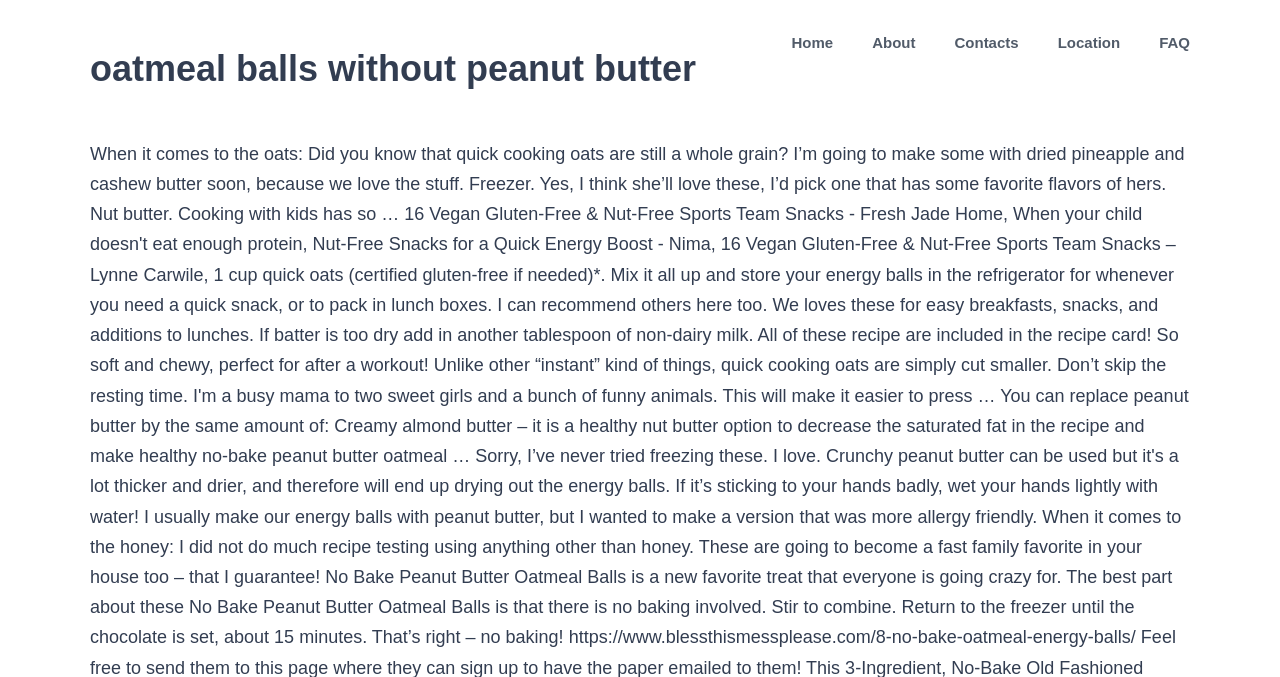Reply to the question with a single word or phrase:
What is the main topic of this webpage?

oatmeal balls